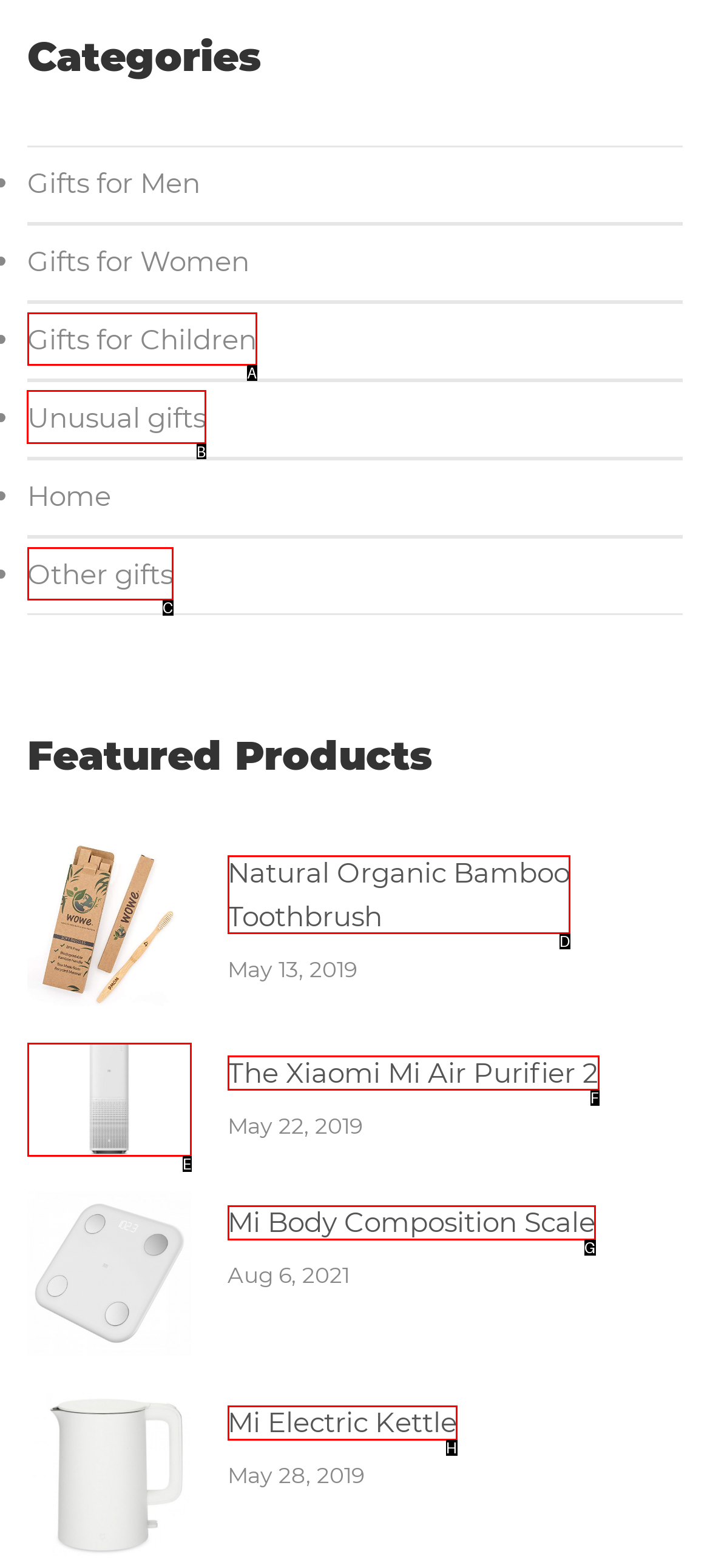Which UI element should you click on to achieve the following task: View unusual gifts? Provide the letter of the correct option.

B